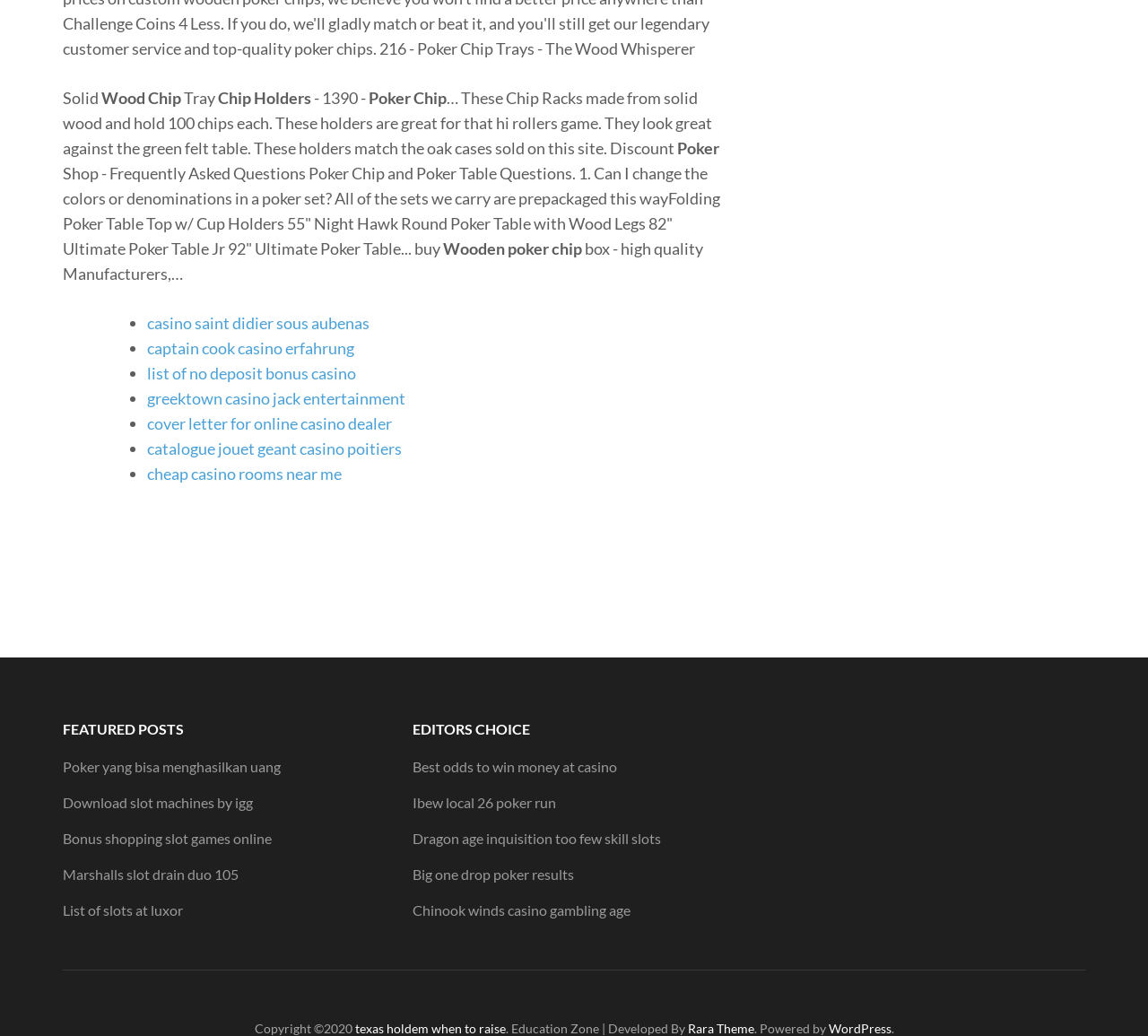Identify the coordinates of the bounding box for the element described below: "Share on Twitter". Return the coordinates as four float numbers between 0 and 1: [left, top, right, bottom].

None